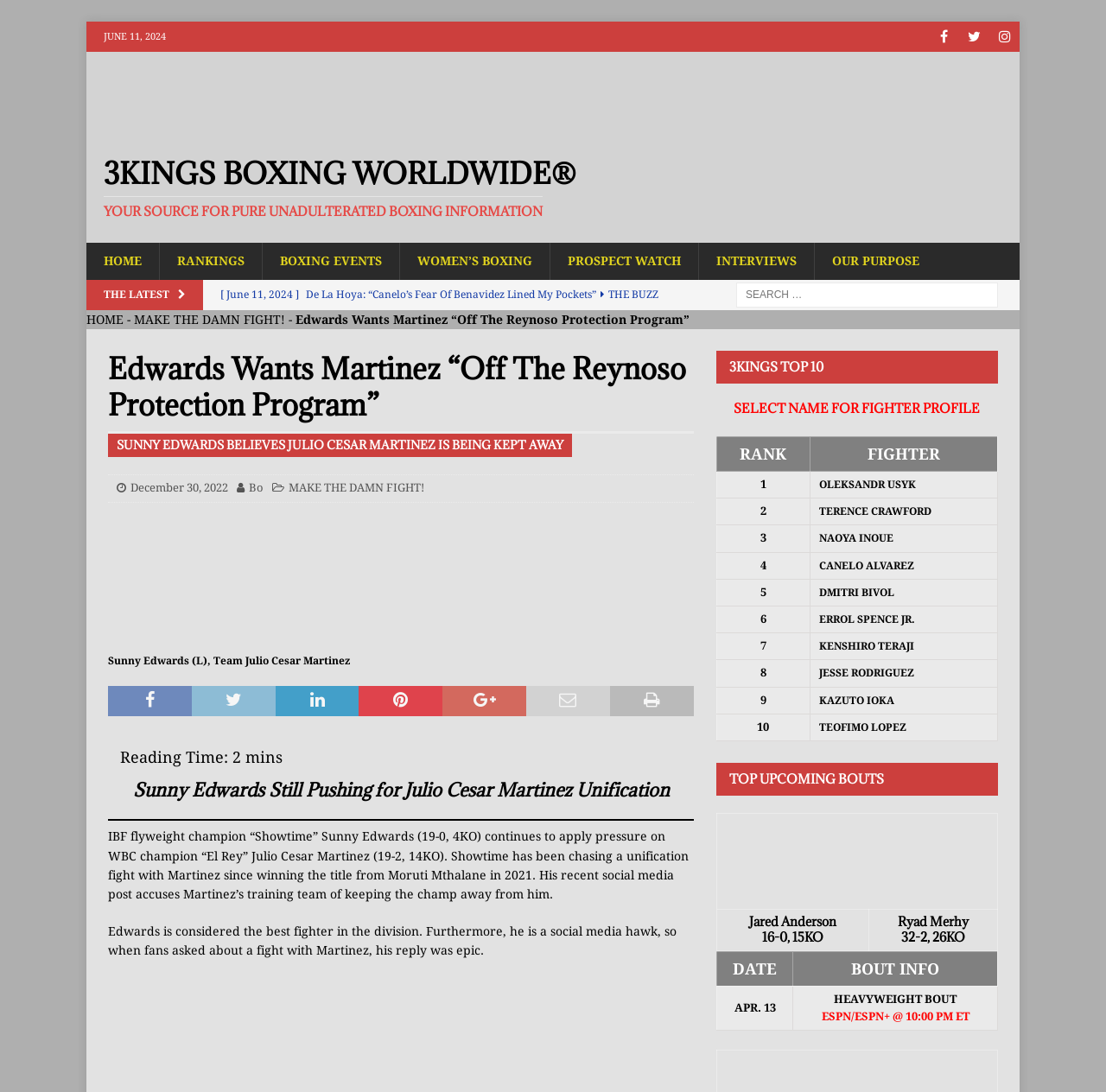Please give a one-word or short phrase response to the following question: 
How many social media links are present at the top of the webpage?

3